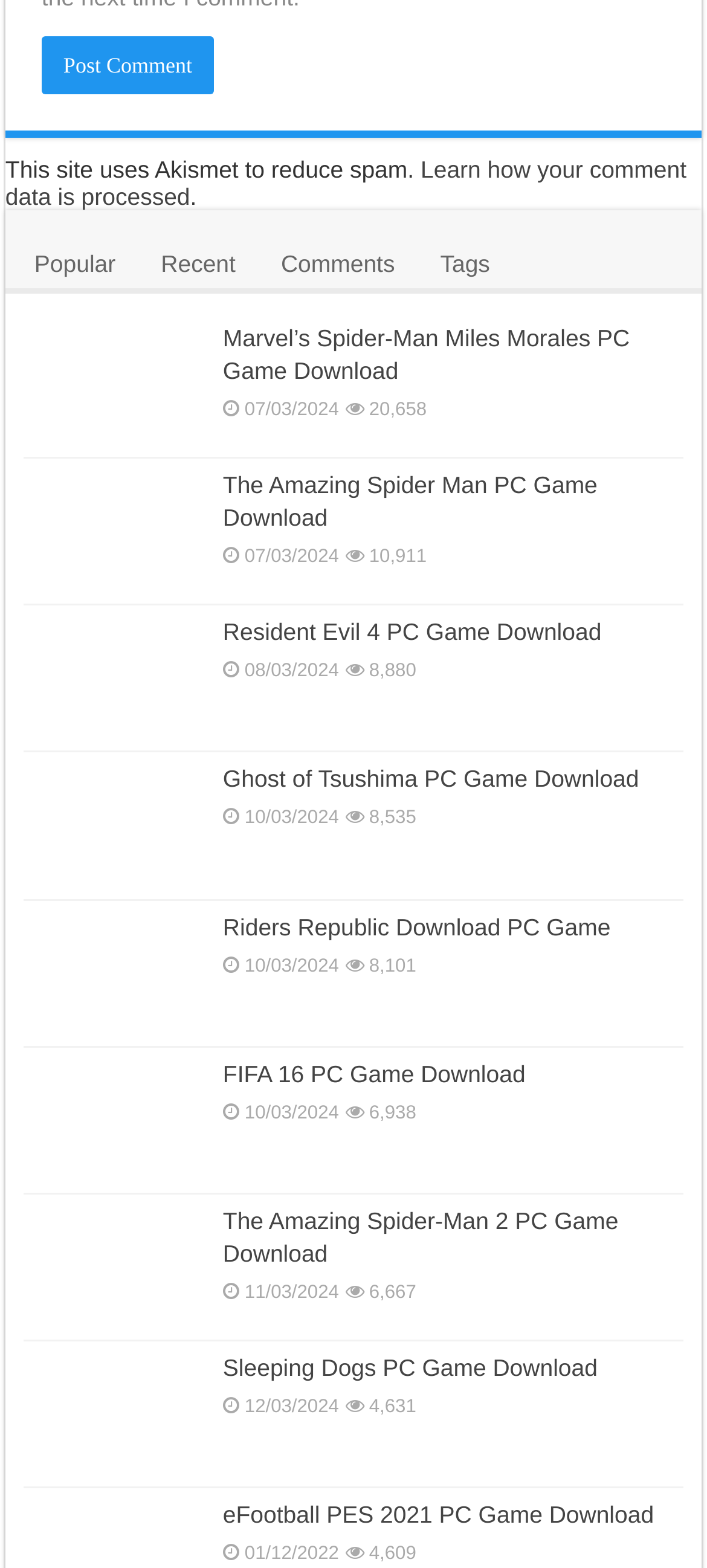Highlight the bounding box coordinates of the element you need to click to perform the following instruction: "Click the 'Post Comment' button."

[0.059, 0.023, 0.302, 0.06]